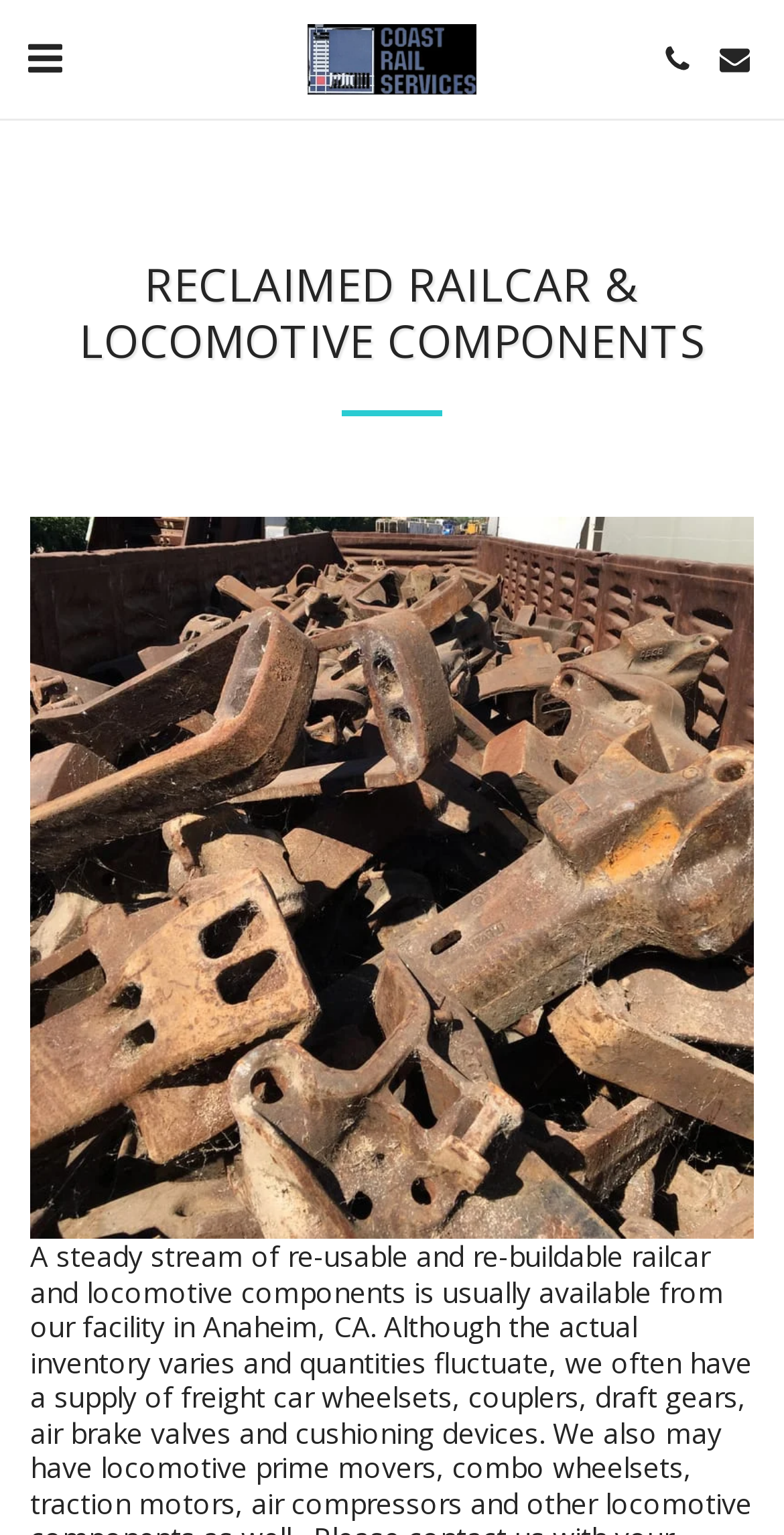Please provide the bounding box coordinate of the region that matches the element description: alt="phone". Coordinates should be in the format (top-left x, top-left y, bottom-right x, bottom-right y) and all values should be between 0 and 1.

[0.826, 0.02, 0.9, 0.058]